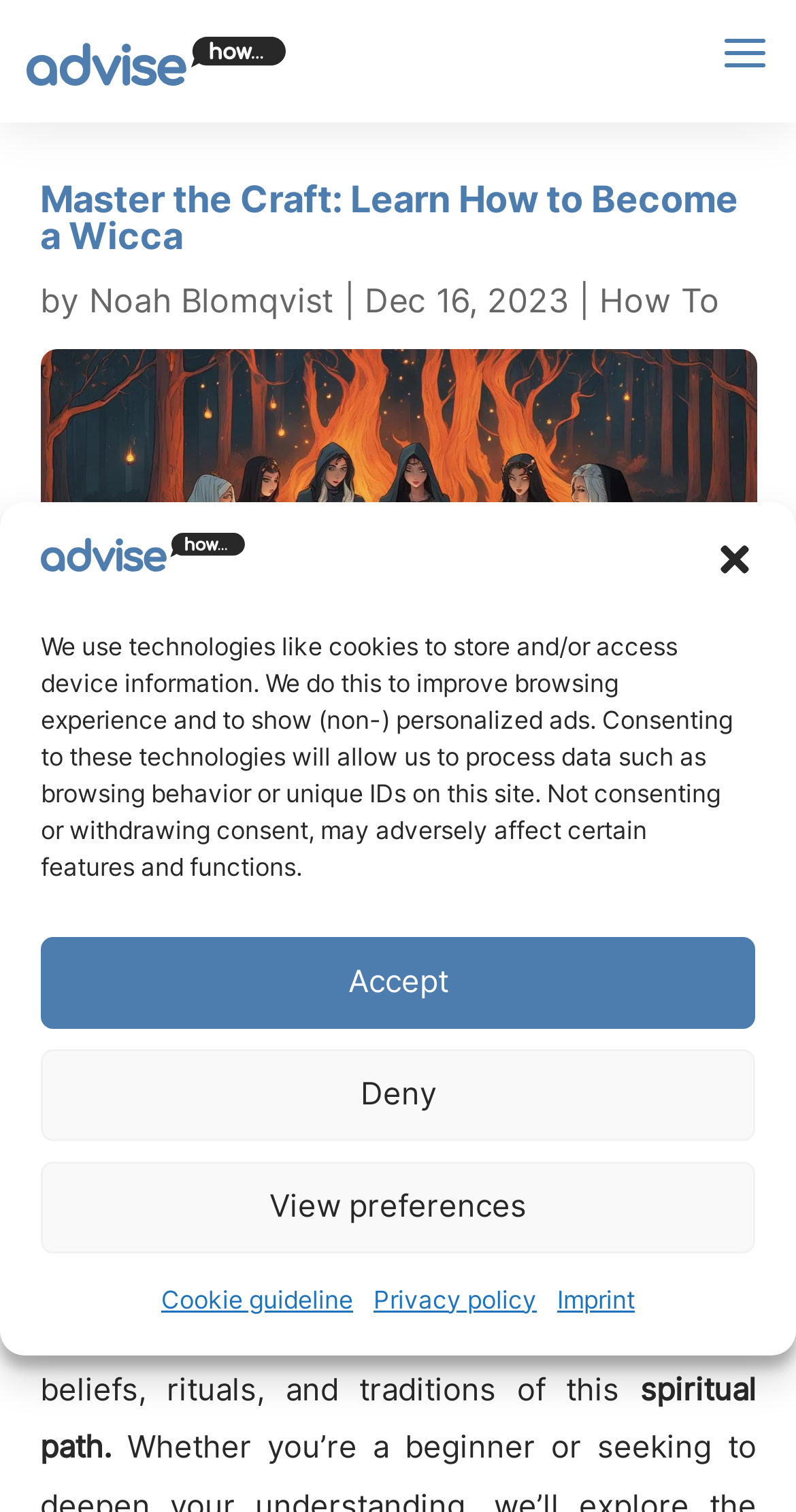Locate the bounding box coordinates of the element that should be clicked to execute the following instruction: "Click the 'Close dialog' button".

[0.897, 0.357, 0.949, 0.384]